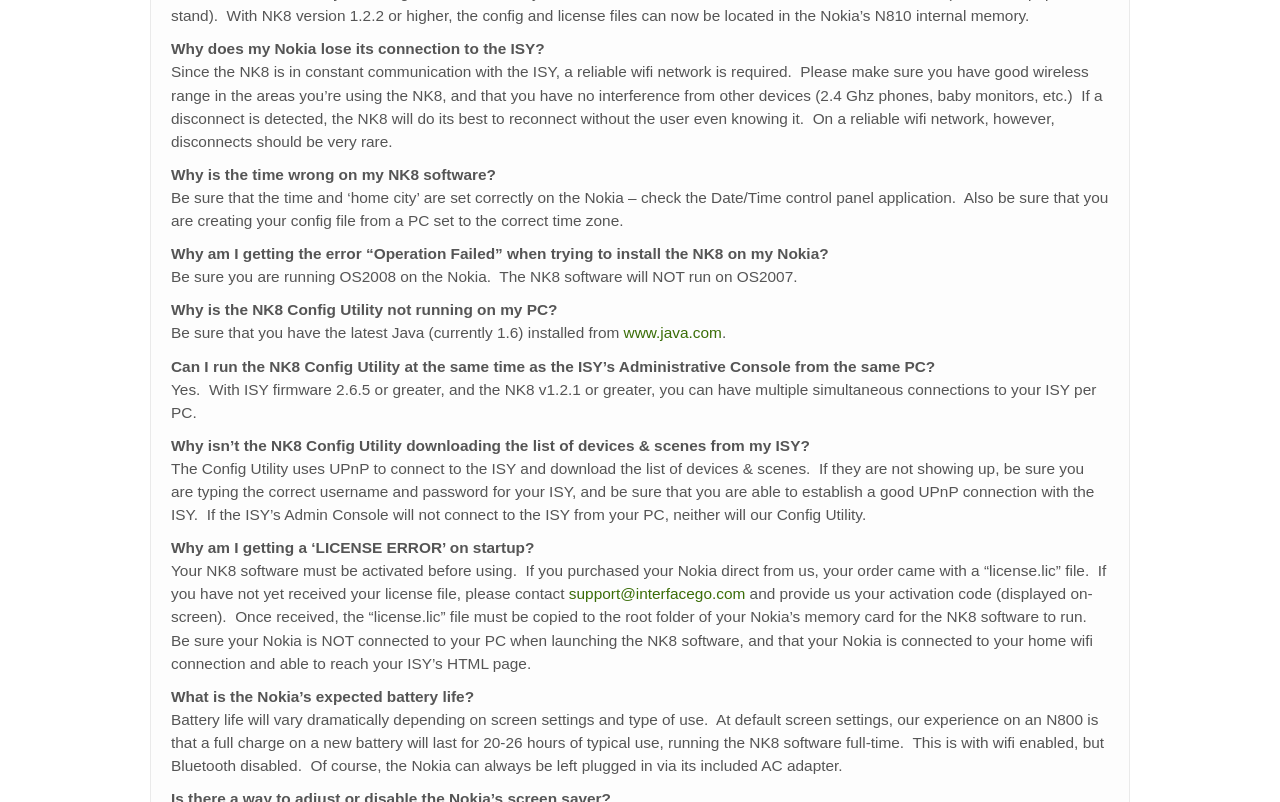What is the expected battery life of the Nokia?
Using the picture, provide a one-word or short phrase answer.

20-26 hours